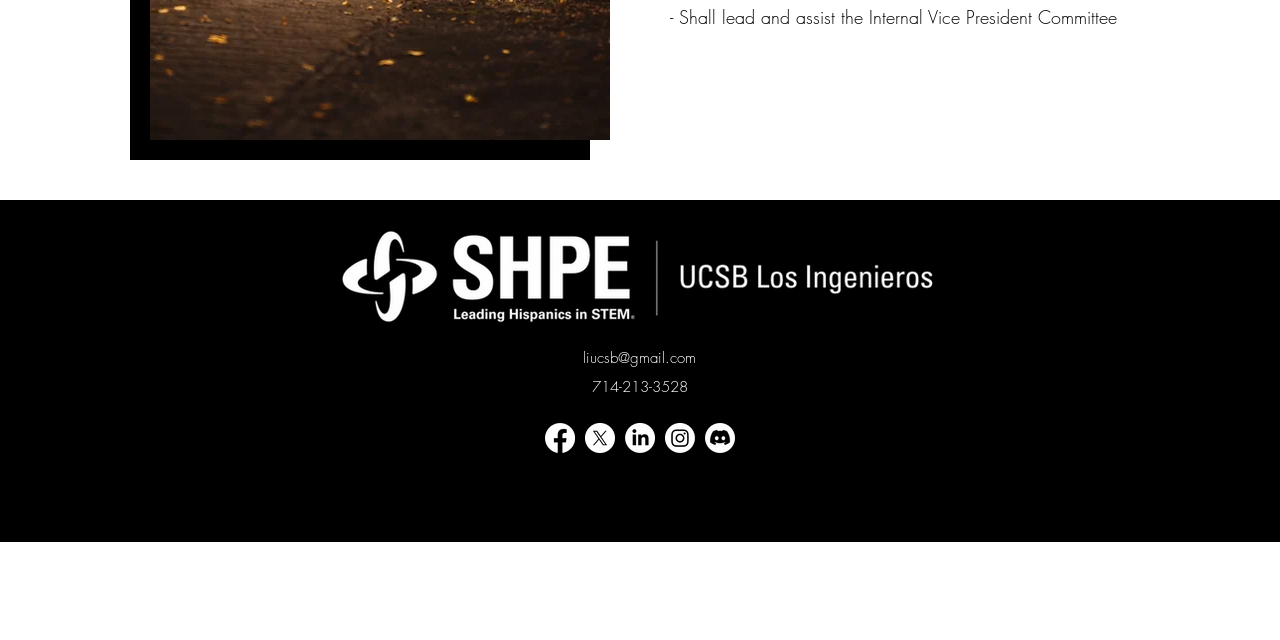Calculate the bounding box coordinates for the UI element based on the following description: "aria-label="LinkedIn"". Ensure the coordinates are four float numbers between 0 and 1, i.e., [left, top, right, bottom].

[0.488, 0.661, 0.512, 0.708]